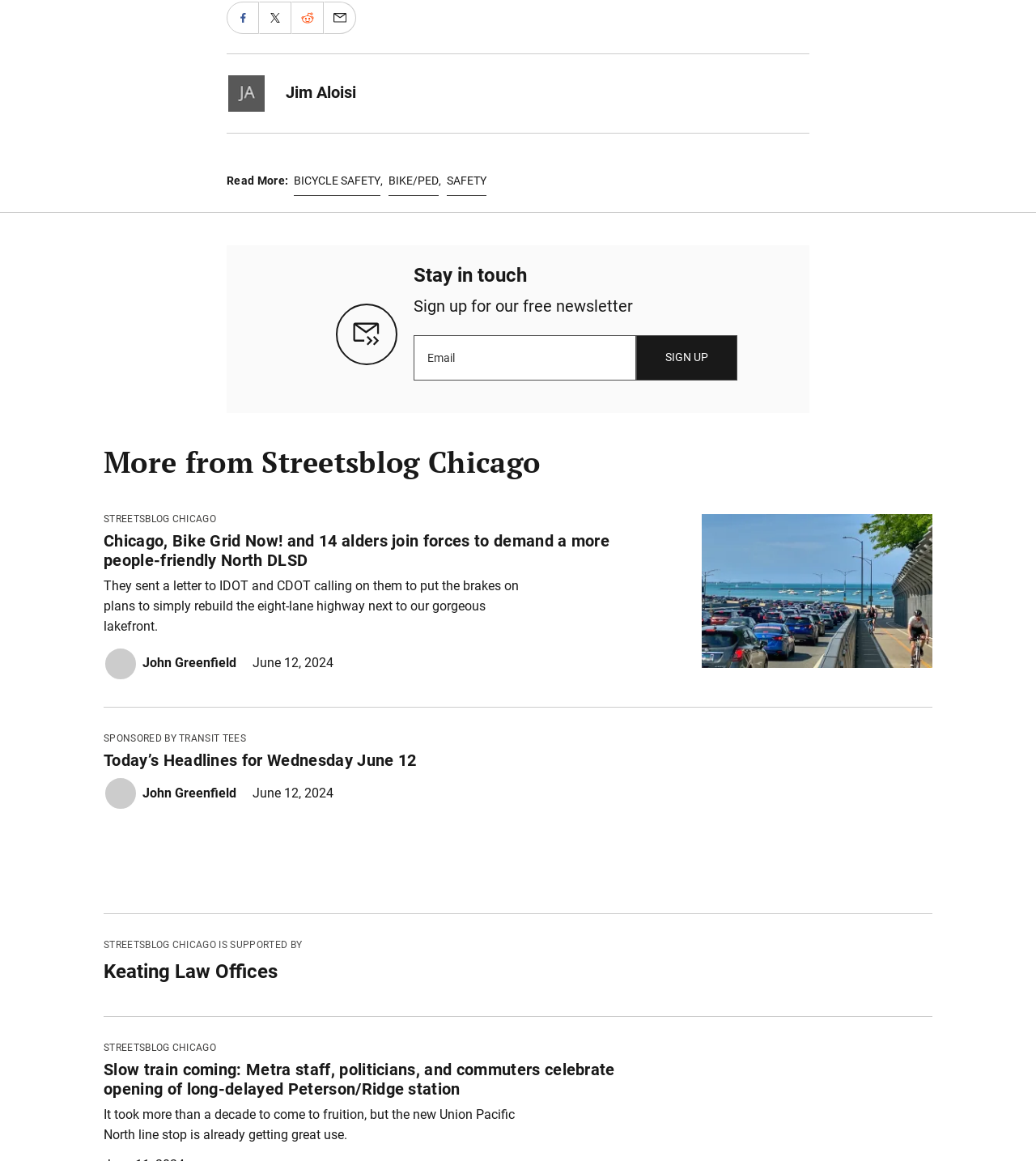Find the bounding box of the UI element described as follows: "Jim Aloisi".

[0.276, 0.069, 0.344, 0.09]